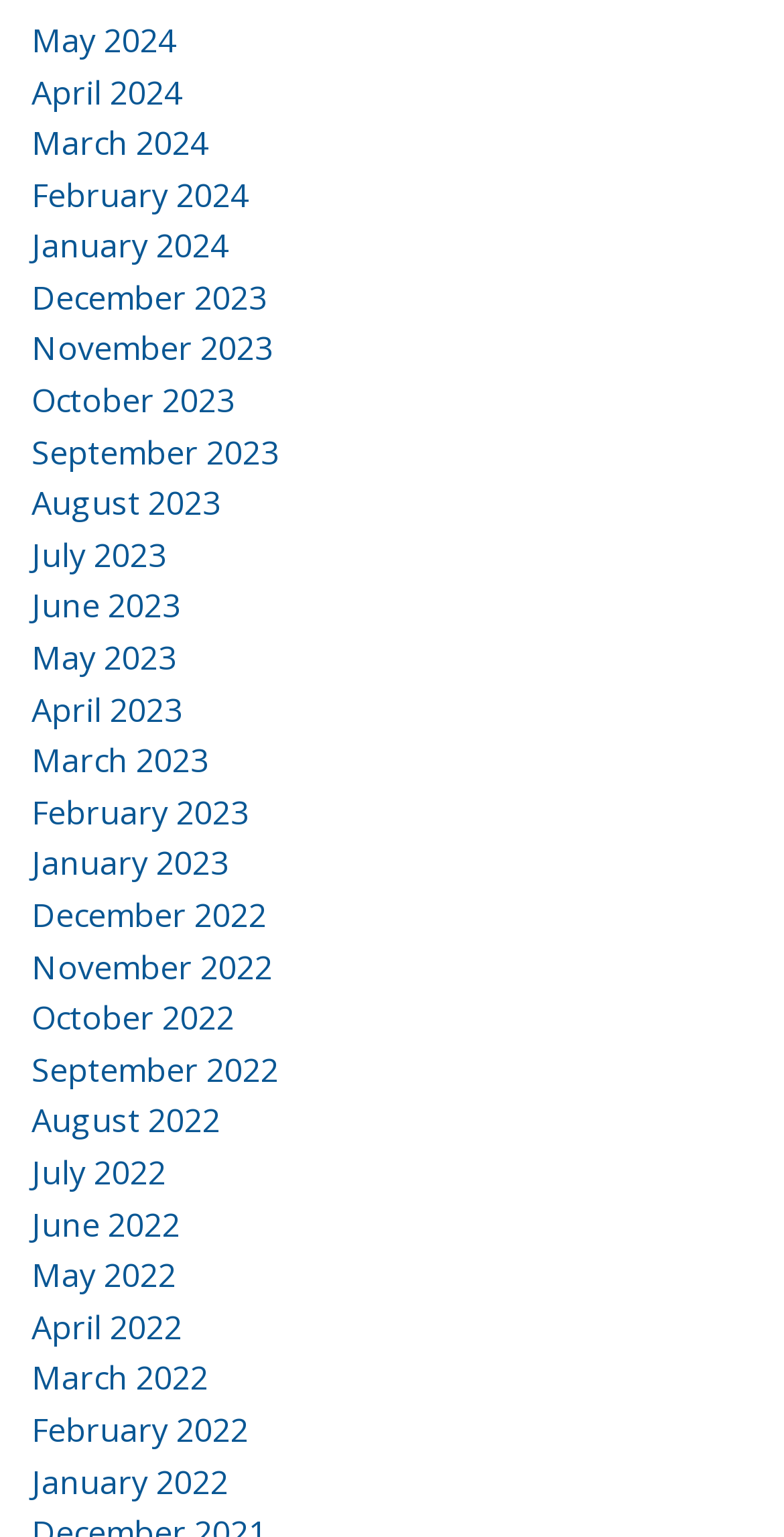What is the earliest month listed on the webpage?
Refer to the image and respond with a one-word or short-phrase answer.

January 2022